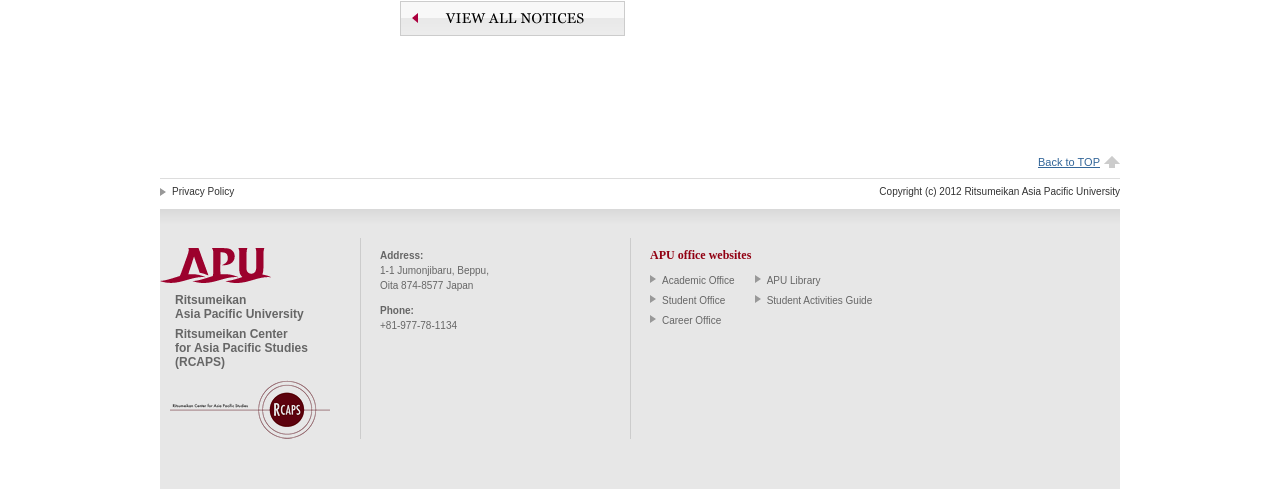Please identify the bounding box coordinates of the region to click in order to complete the given instruction: "Go back to top". The coordinates should be four float numbers between 0 and 1, i.e., [left, top, right, bottom].

[0.811, 0.319, 0.859, 0.344]